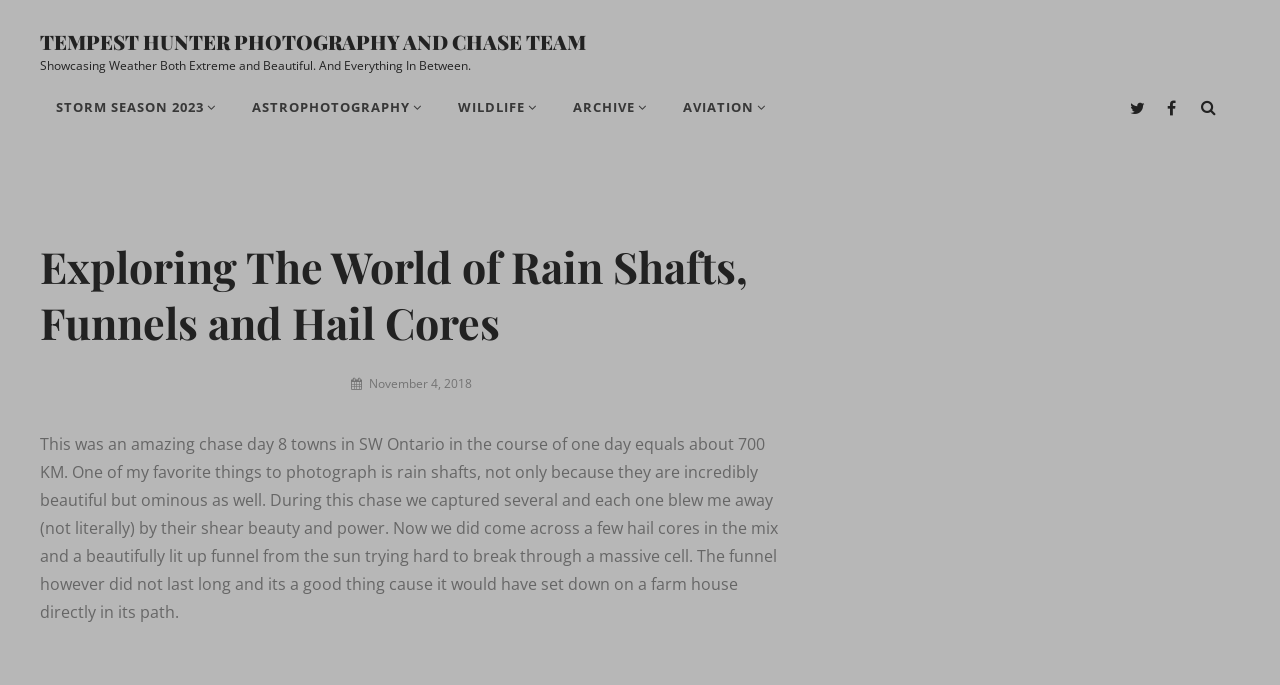What is the name of the photography team?
Relying on the image, give a concise answer in one word or a brief phrase.

Tempest Hunter